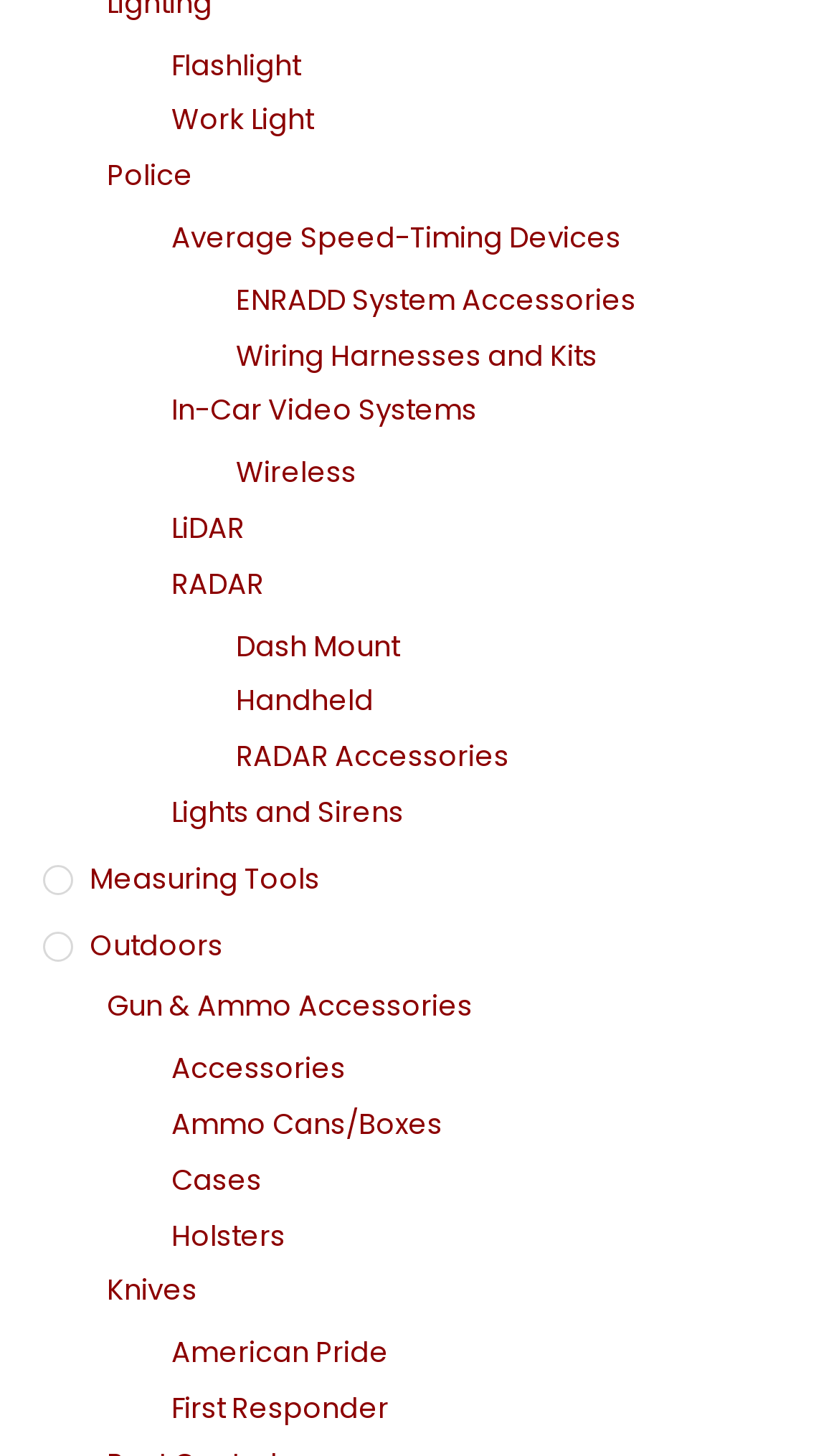Please identify the coordinates of the bounding box that should be clicked to fulfill this instruction: "View LiDAR".

[0.204, 0.349, 0.95, 0.379]